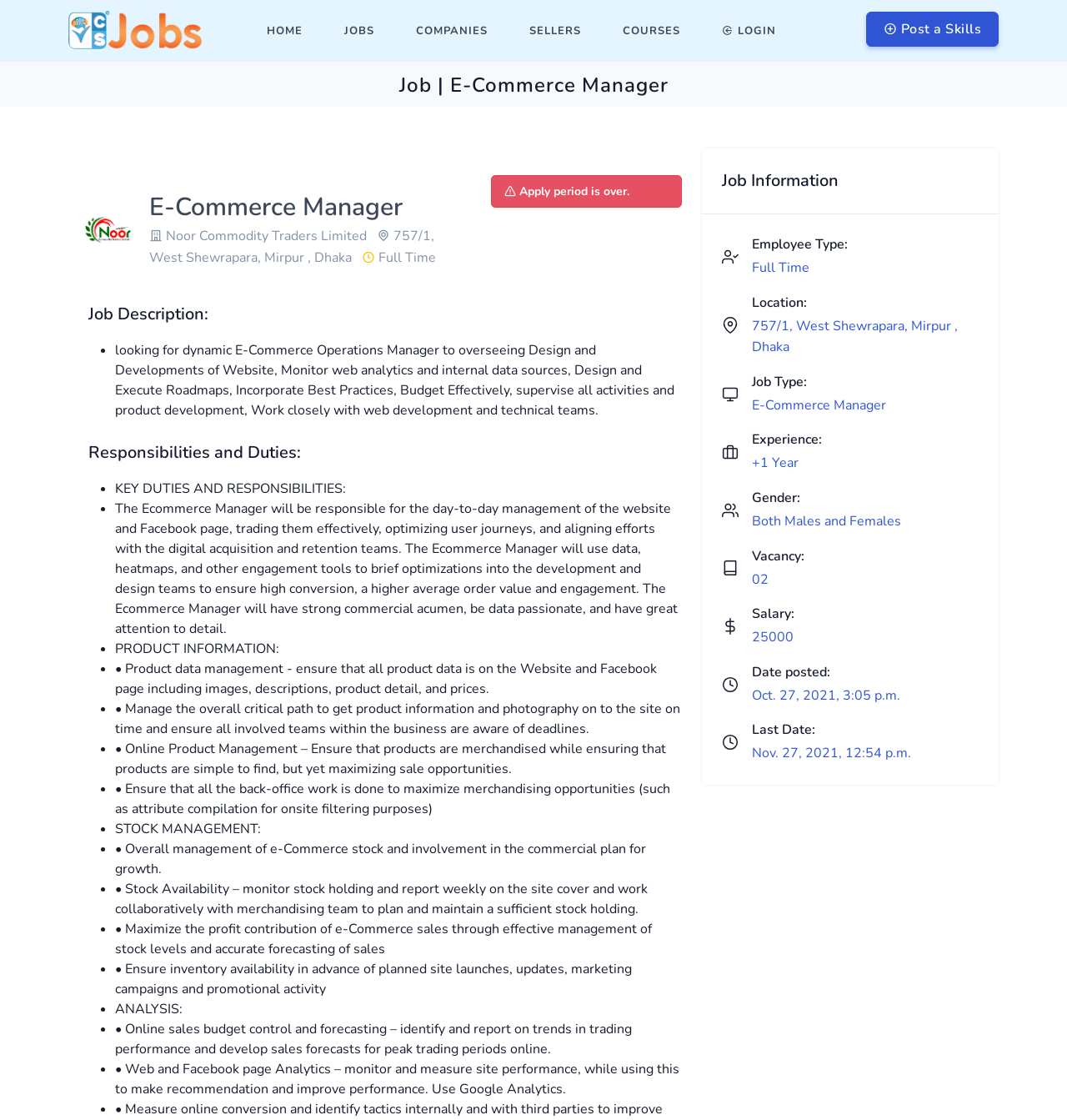Can you determine the bounding box coordinates of the area that needs to be clicked to fulfill the following instruction: "Click on the 'LOGIN' button"?

[0.665, 0.0, 0.739, 0.055]